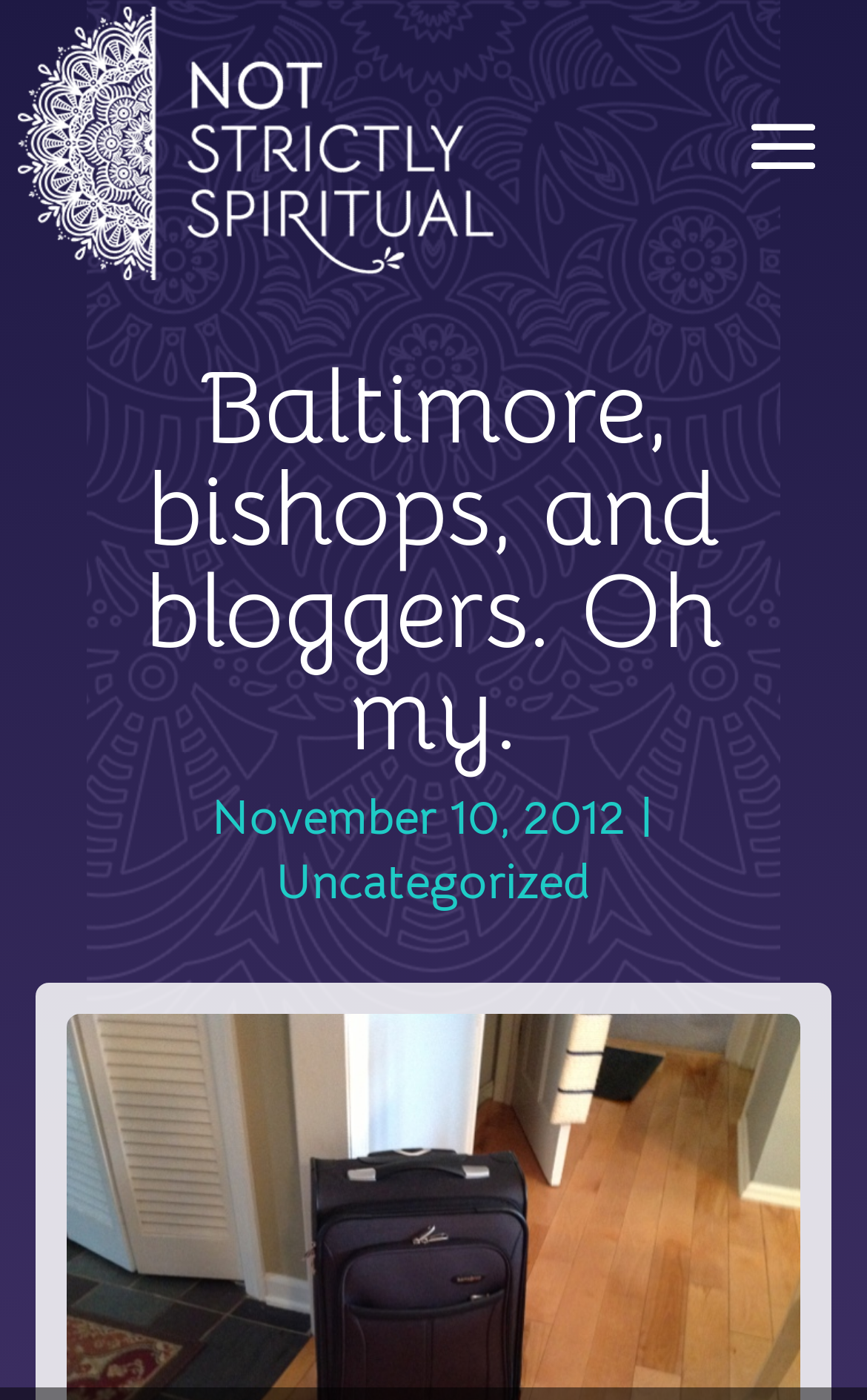Determine the bounding box of the UI element mentioned here: "alt="Not Strictly Spiritual logo"". The coordinates must be in the format [left, top, right, bottom] with values ranging from 0 to 1.

[0.02, 0.005, 0.569, 0.199]